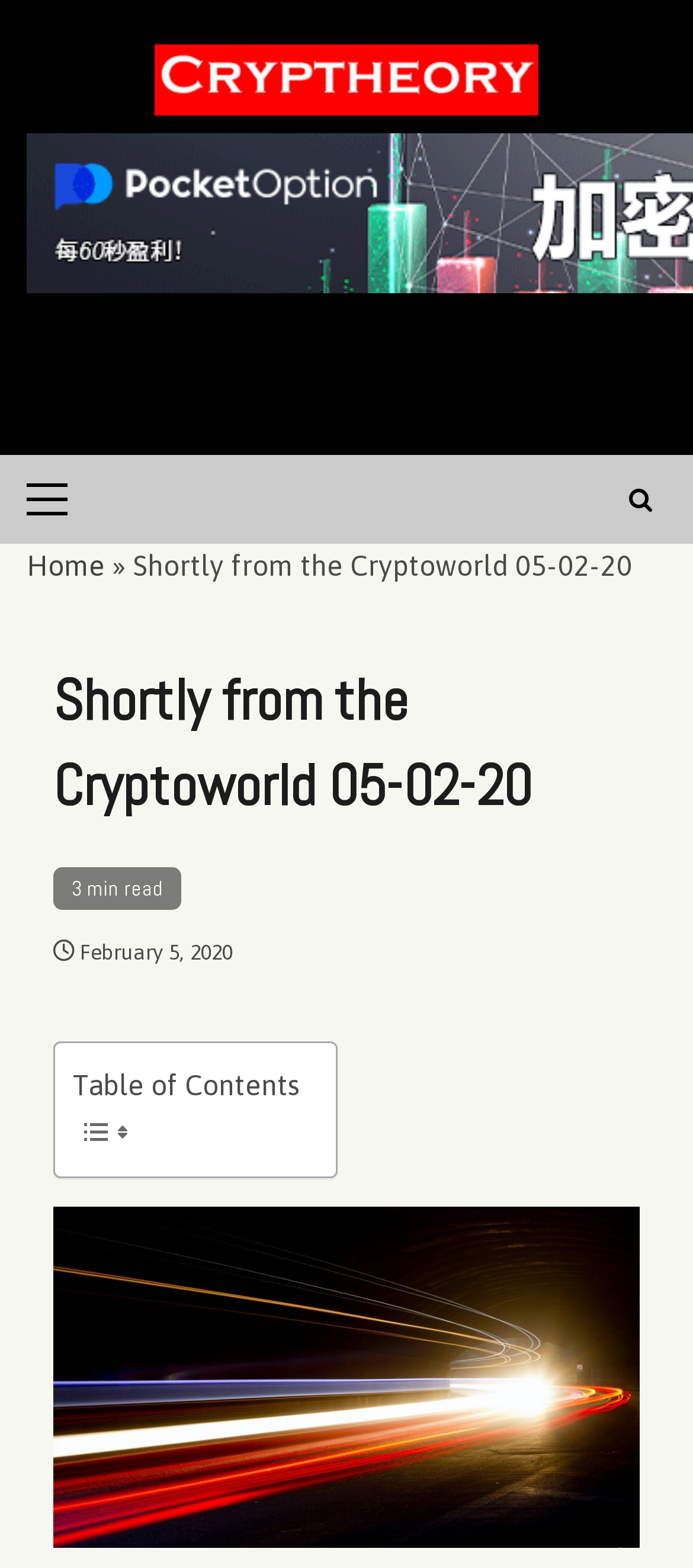Generate the text content of the main headline of the webpage.

Shortly from the Cryptoworld 05-02-20